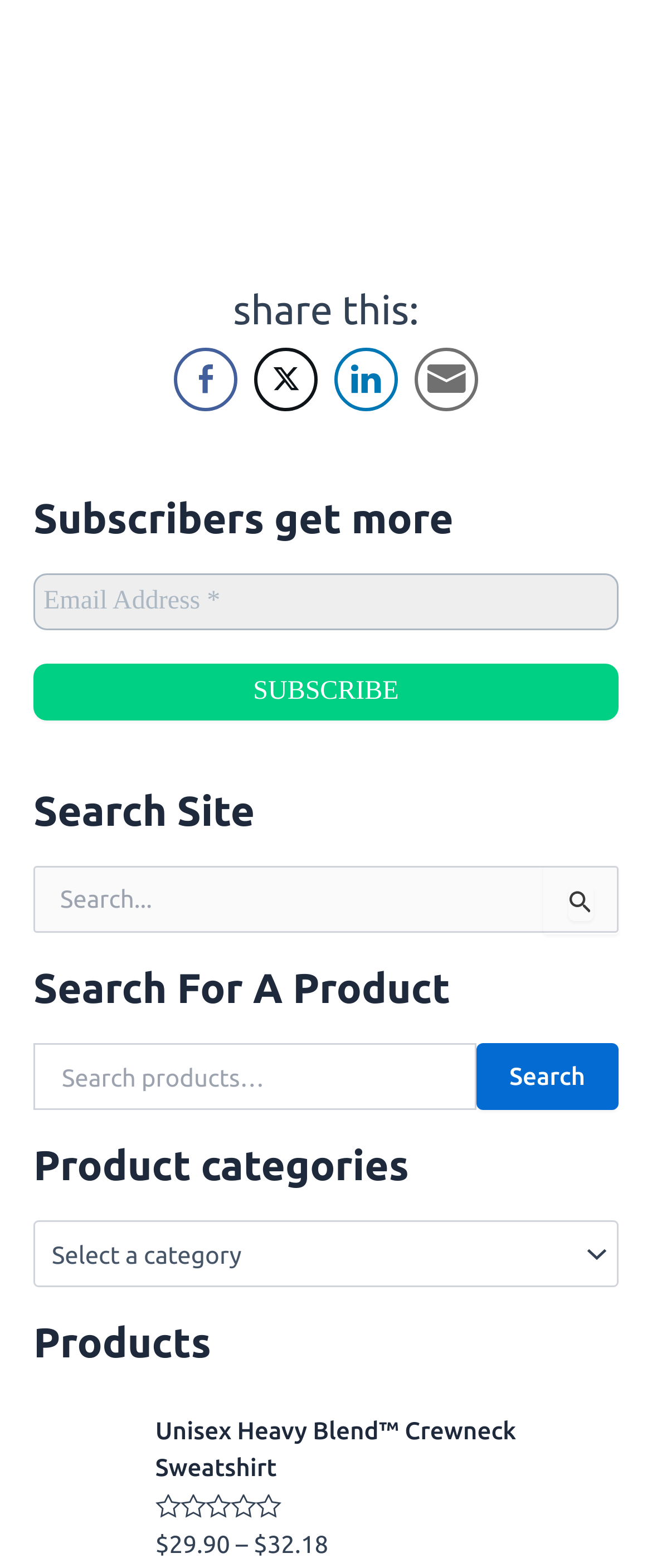Please provide the bounding box coordinate of the region that matches the element description: parent_node: Search for: value="Search". Coordinates should be in the format (top-left x, top-left y, bottom-right x, bottom-right y) and all values should be between 0 and 1.

[0.833, 0.568, 0.949, 0.611]